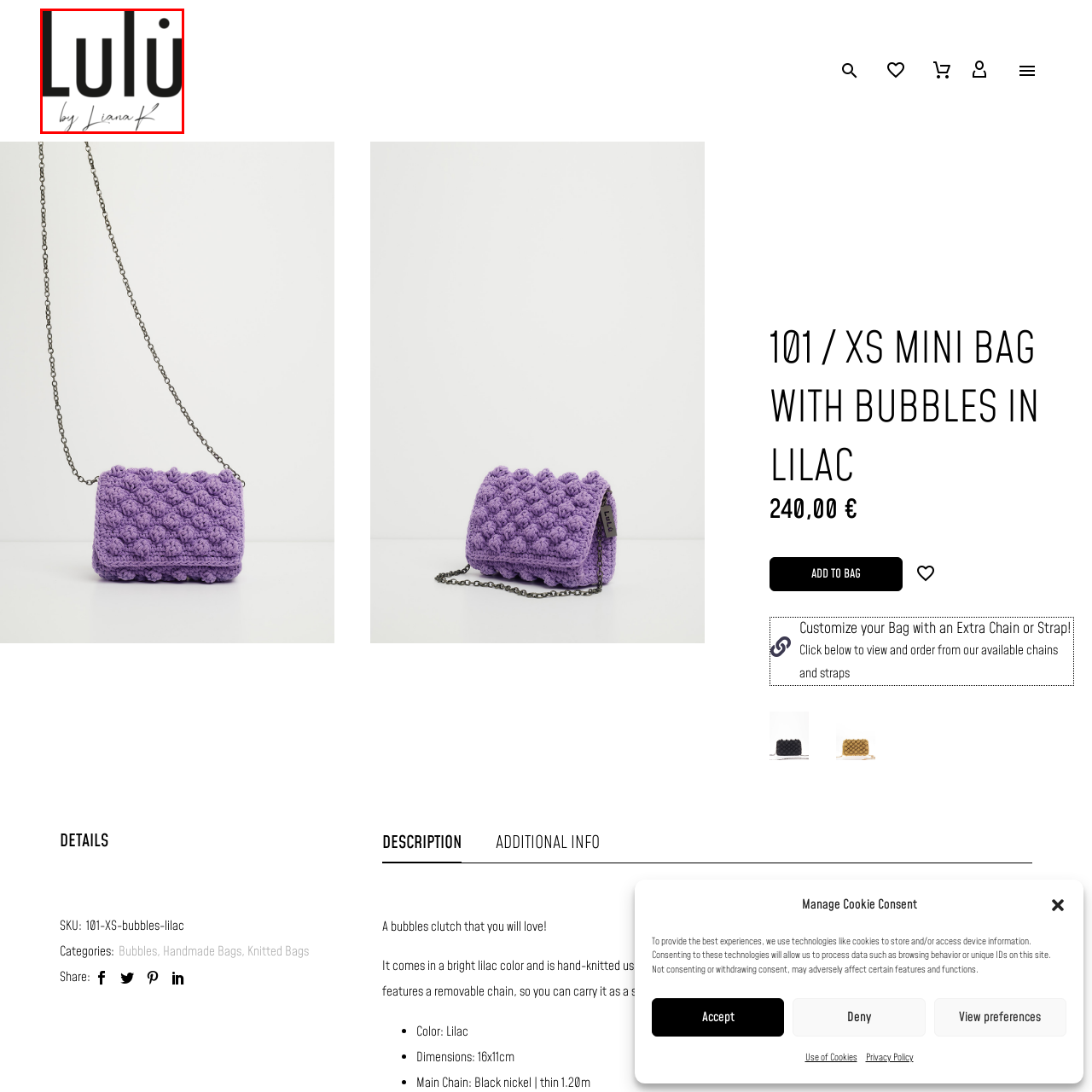What type of products is the brand 'Lulu by Liana K' likely associated with?
Examine the content inside the red bounding box in the image and provide a thorough answer to the question based on that visual information.

The caption suggests that the brand 'Lulu by Liana K' is a contemporary fashion label that emphasizes quality and design, and is likely associated with a collection of unique accessories, such as handbags, indicating that the brand is focused on fashion accessories.